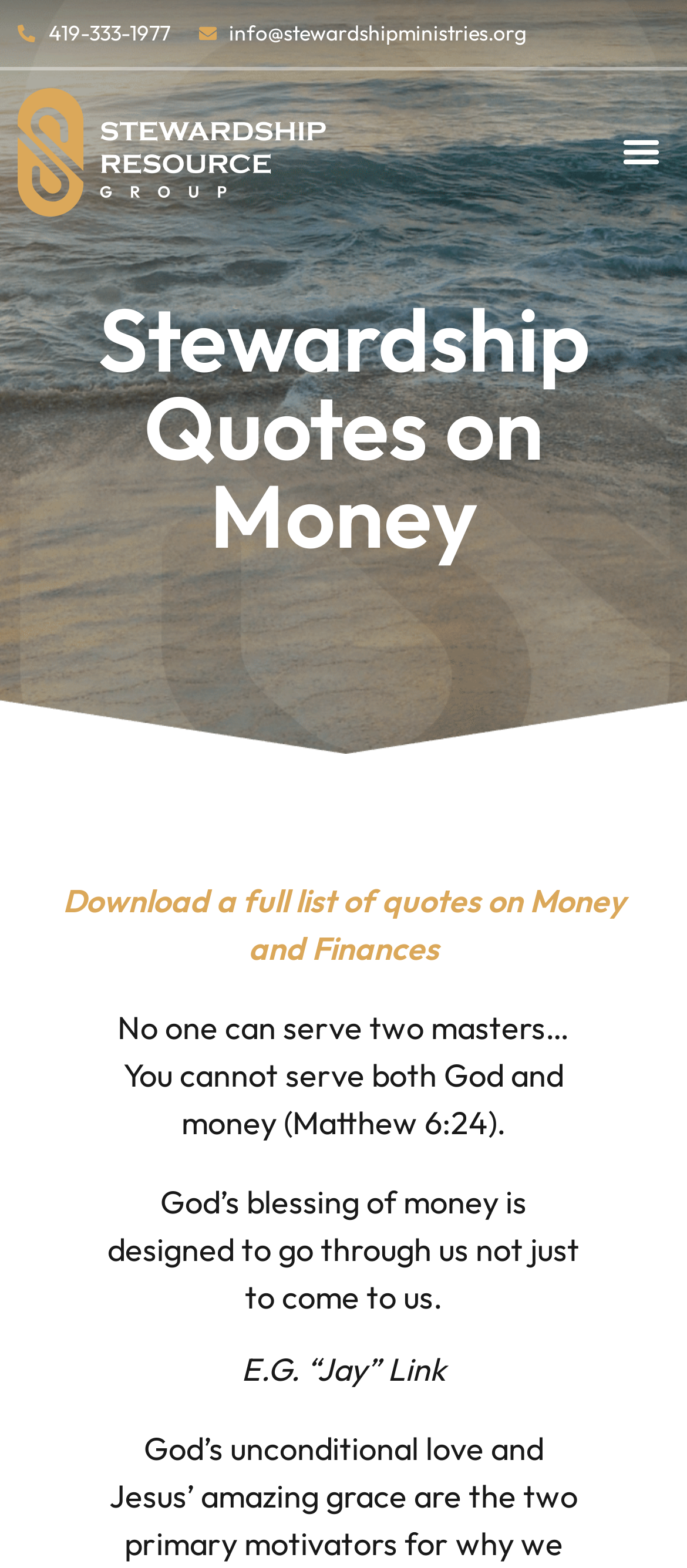Give a short answer to this question using one word or a phrase:
What is the phone number on the webpage?

419-333-1977